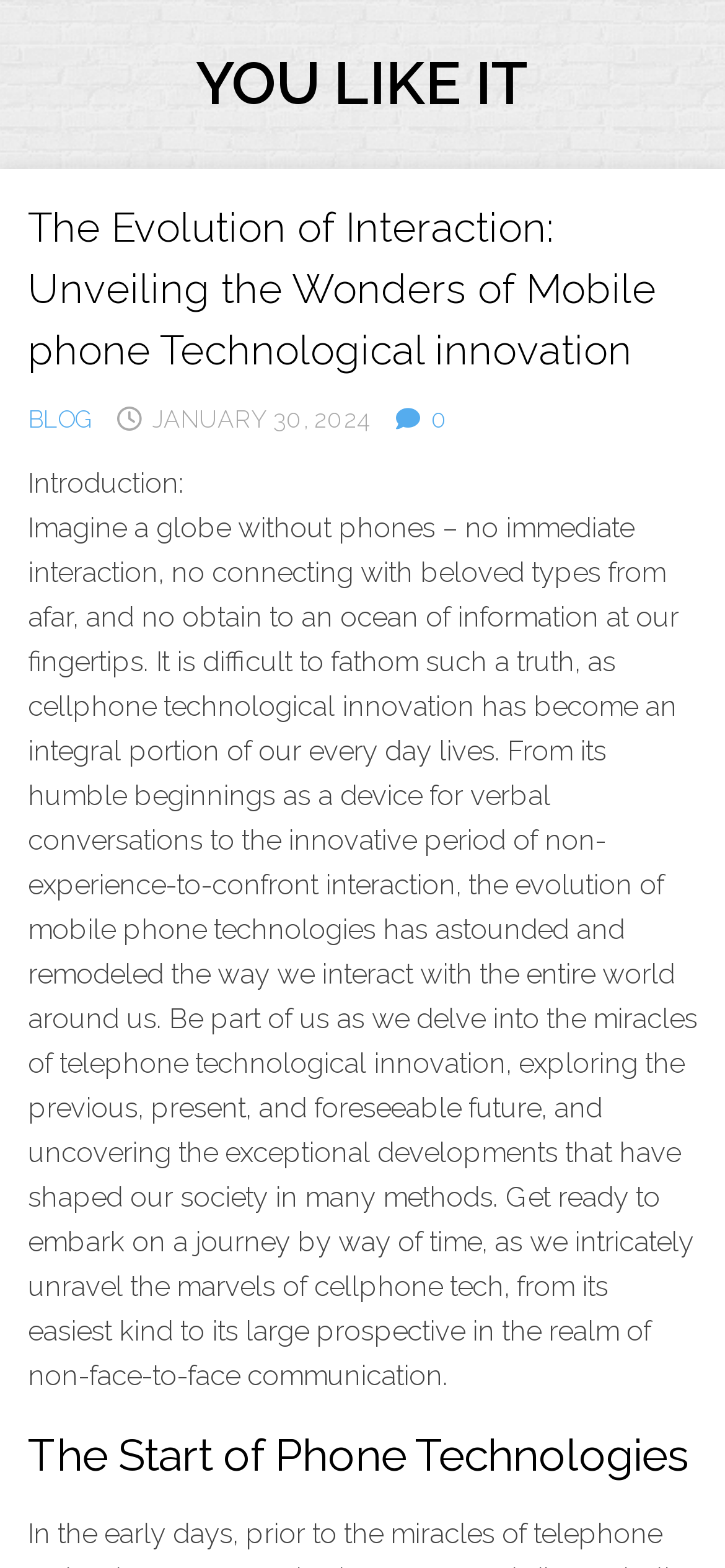Please determine the bounding box coordinates, formatted as (top-left x, top-left y, bottom-right x, bottom-right y), with all values as floating point numbers between 0 and 1. Identify the bounding box of the region described as: YOU LIKE IT

[0.038, 0.024, 0.962, 0.083]